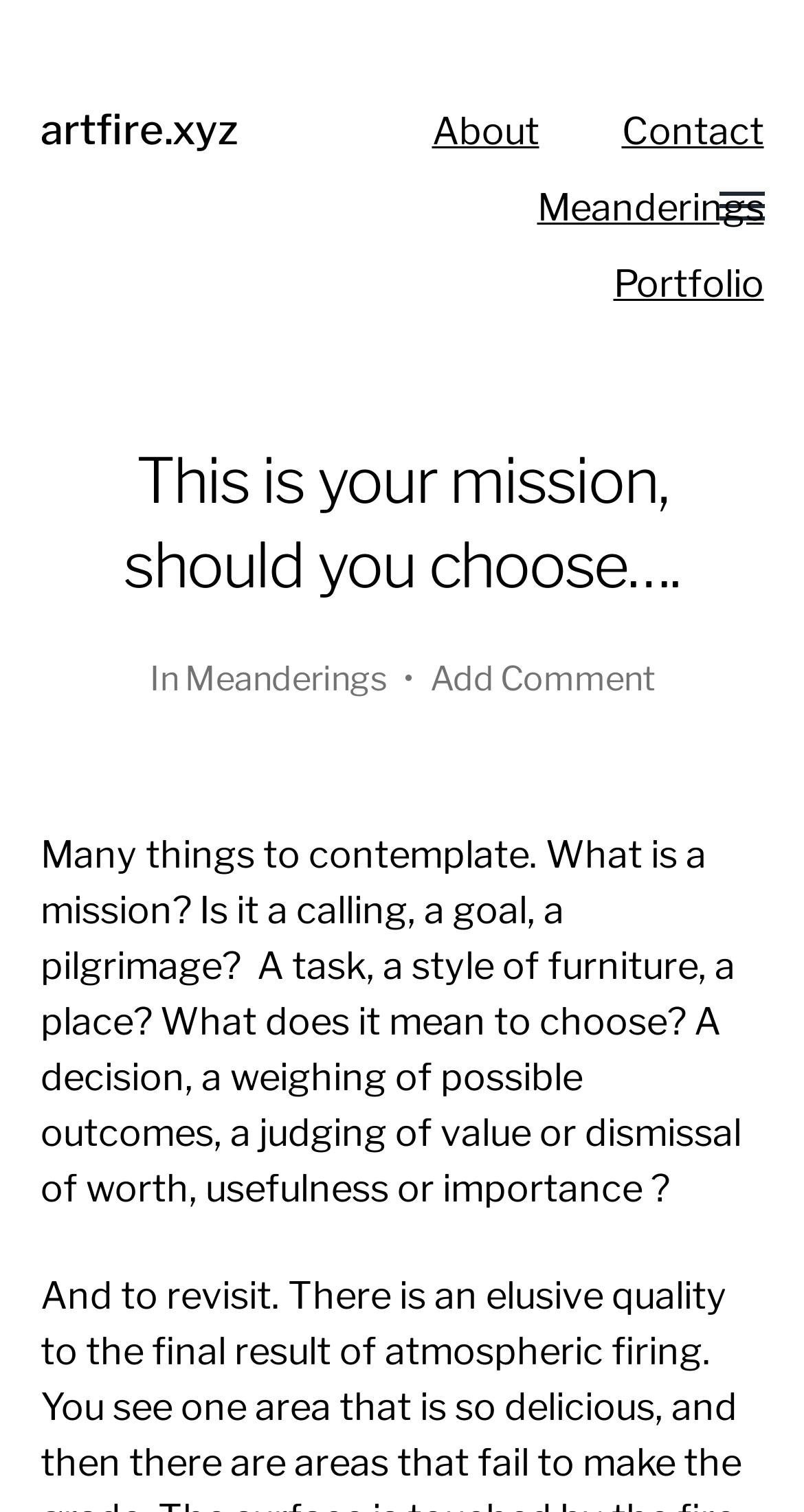Please answer the following question using a single word or phrase: What is the theme of the main content?

Mission